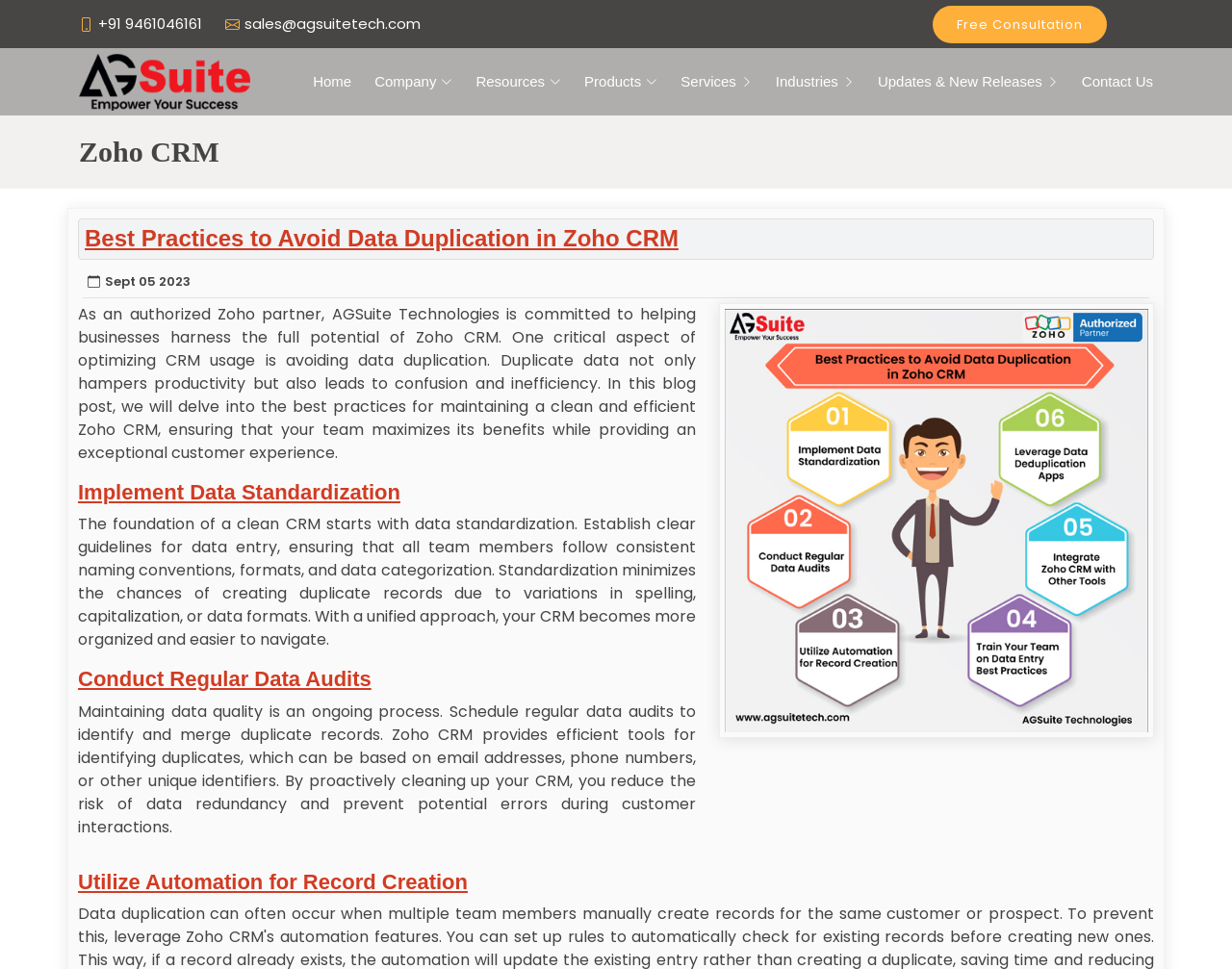What is the topic of the blog post?
Using the image as a reference, answer the question with a short word or phrase.

Best Practices to Avoid Data Duplication in Zoho CRM